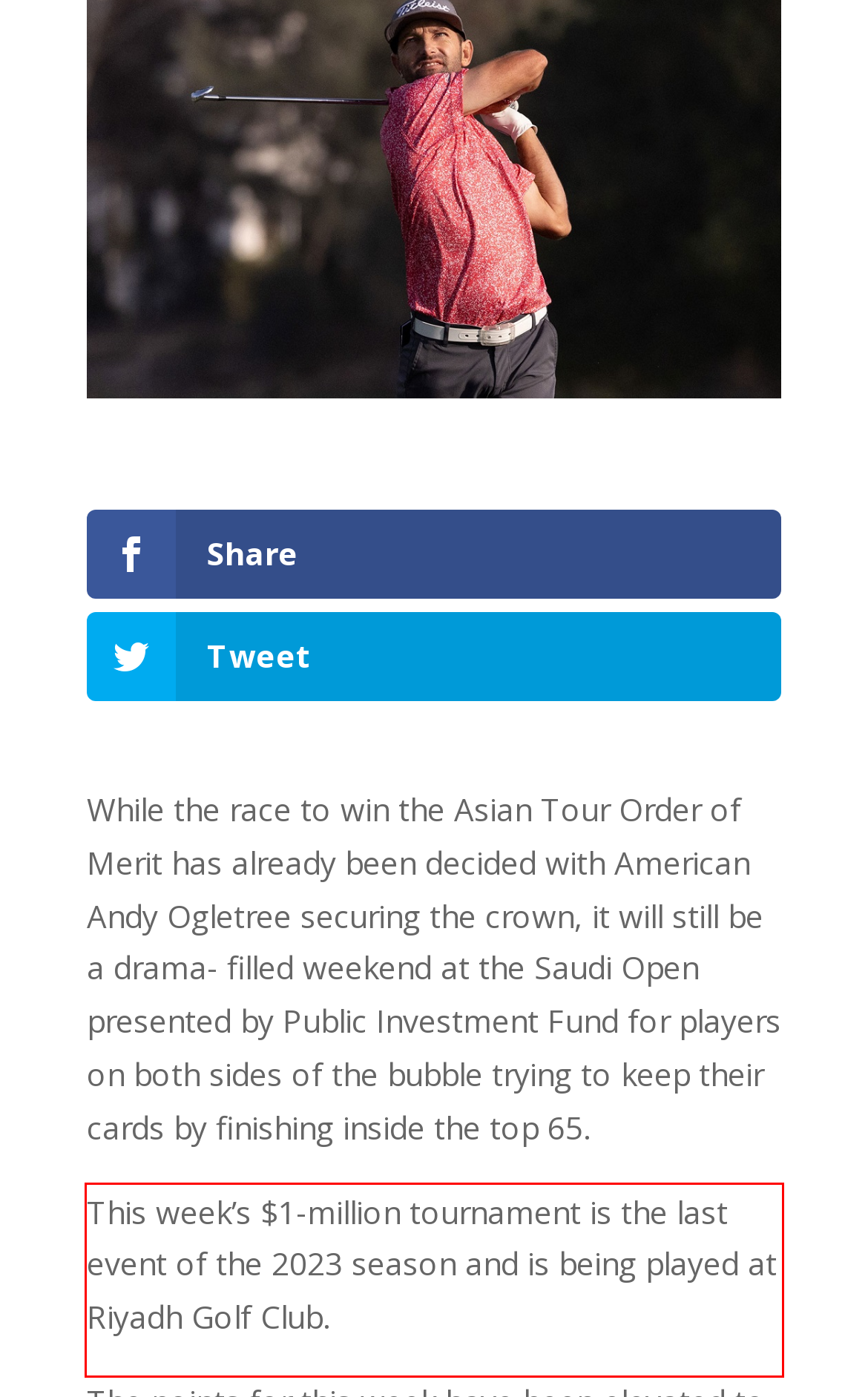There is a screenshot of a webpage with a red bounding box around a UI element. Please use OCR to extract the text within the red bounding box.

This week’s $1-million tournament is the last event of the 2023 season and is being played at Riyadh Golf Club.